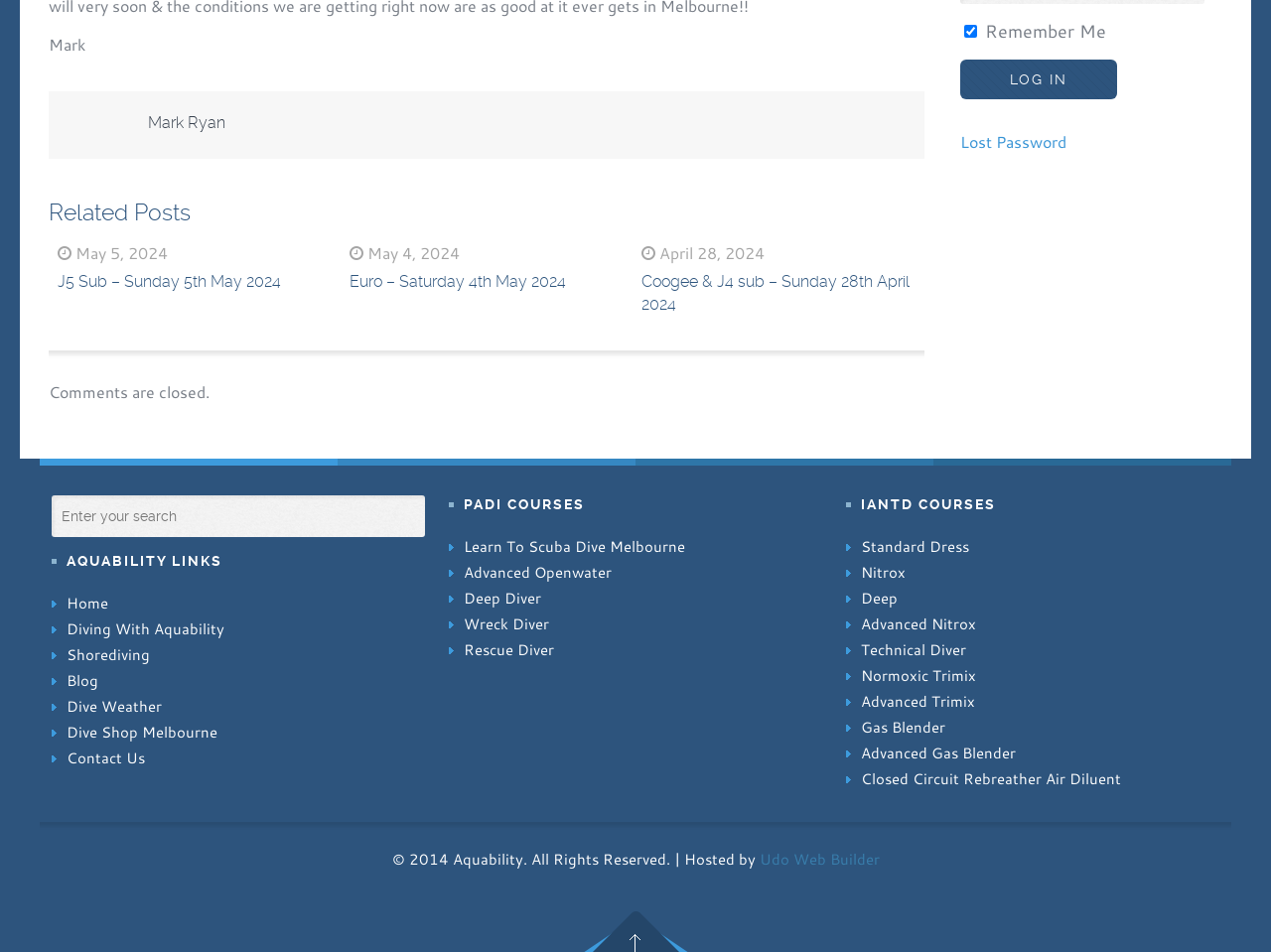Given the webpage screenshot and the description, determine the bounding box coordinates (top-left x, top-left y, bottom-right x, bottom-right y) that define the location of the UI element matching this description: Mark Ryan

[0.116, 0.119, 0.177, 0.139]